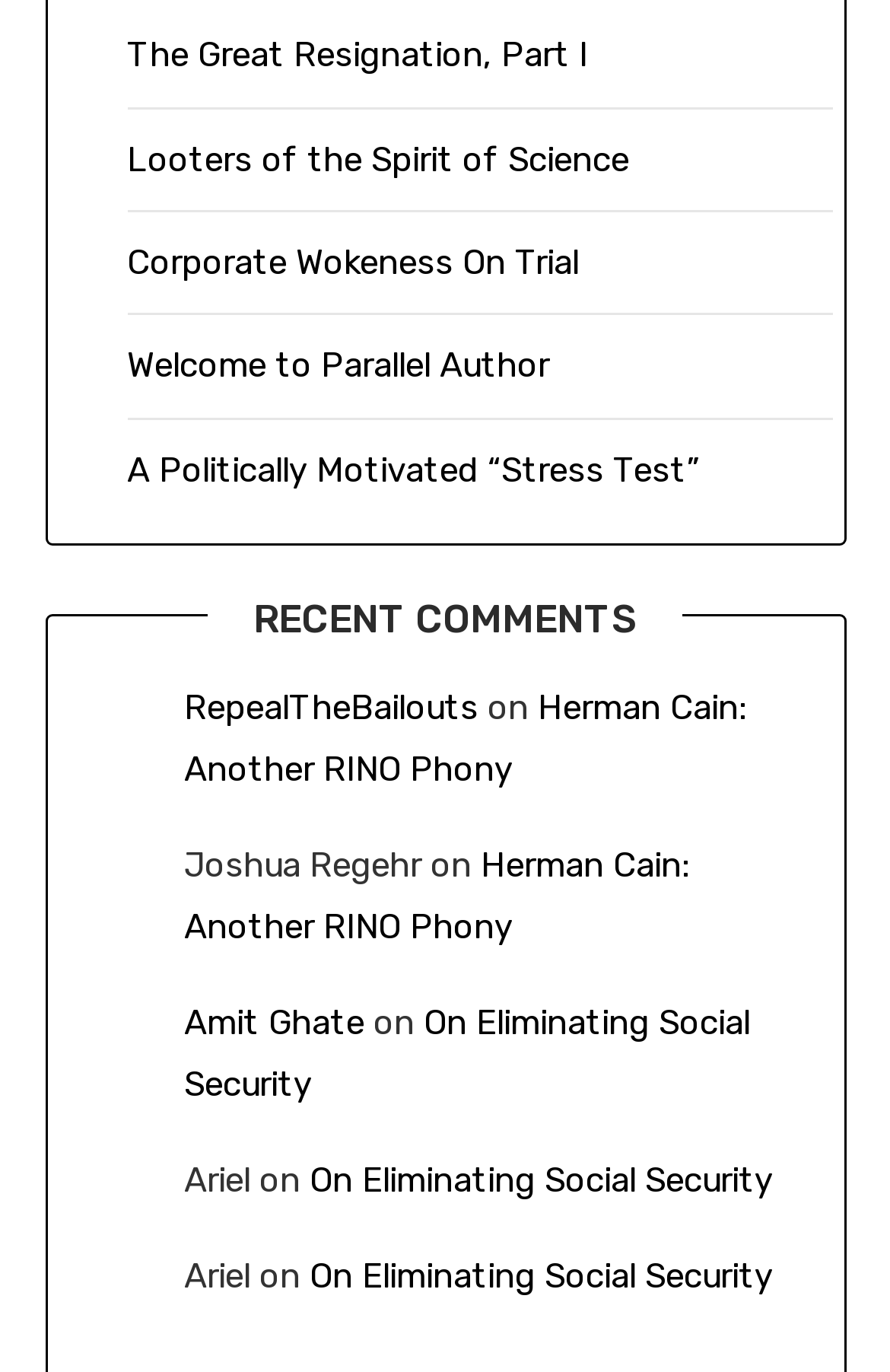How many links are present in the footer of each article?
Kindly offer a detailed explanation using the data available in the image.

Each article has a footer section with 3 links, including a link to the article title and two other links.